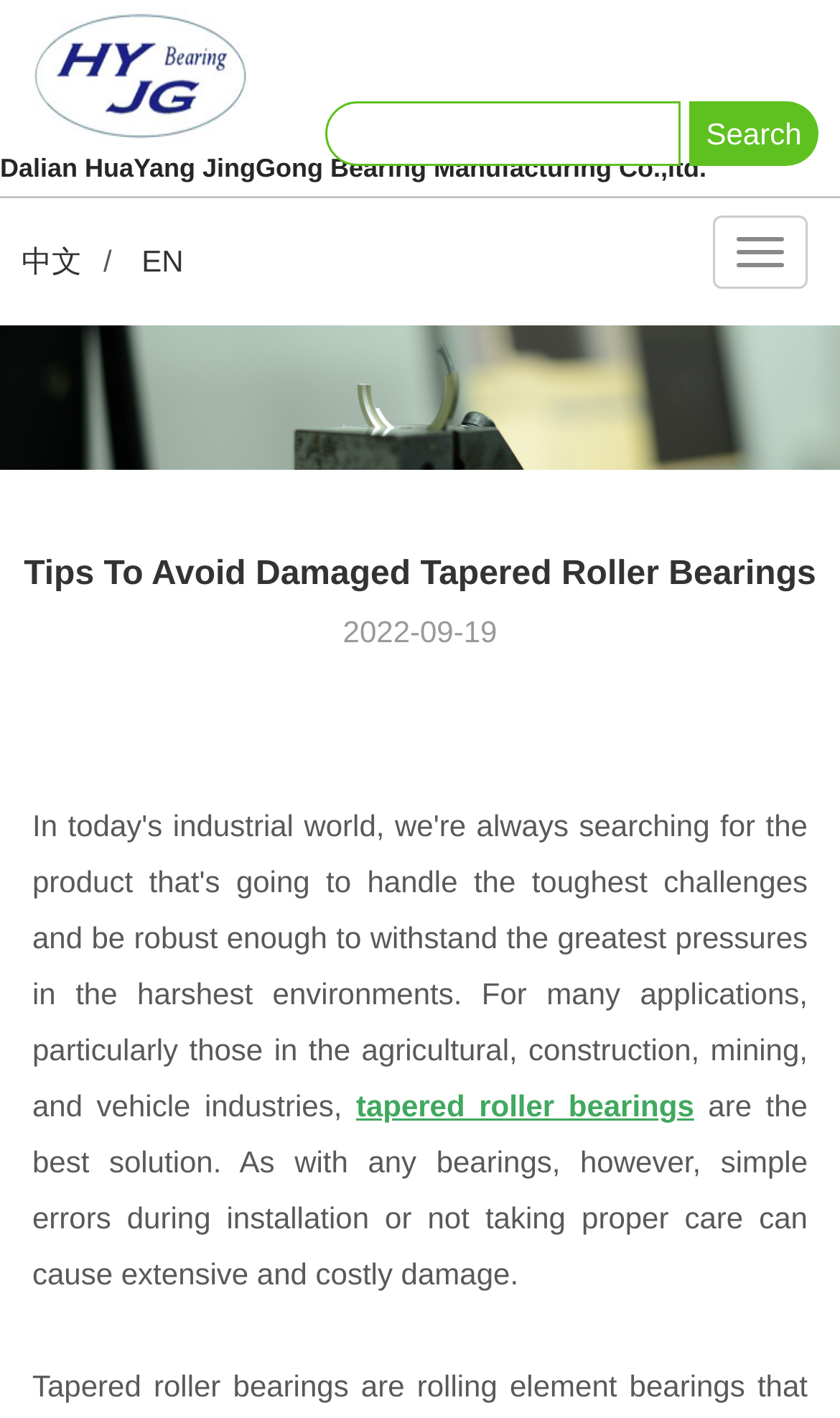For the element described, predict the bounding box coordinates as (top-left x, top-left y, bottom-right x, bottom-right y). All values should be between 0 and 1. Element description: parent_node: Search name="keywords"

[0.387, 0.072, 0.811, 0.117]